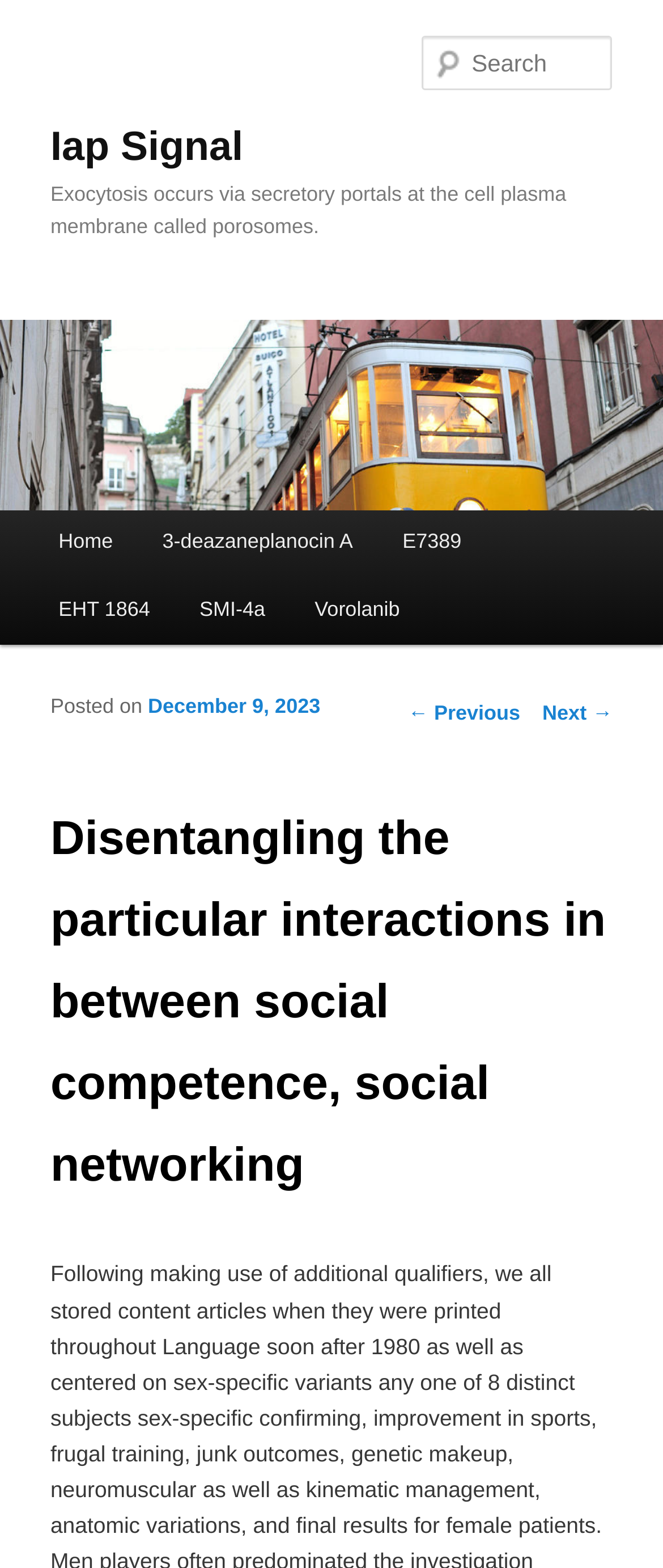How many links are there in the main menu?
Give a one-word or short-phrase answer derived from the screenshot.

3